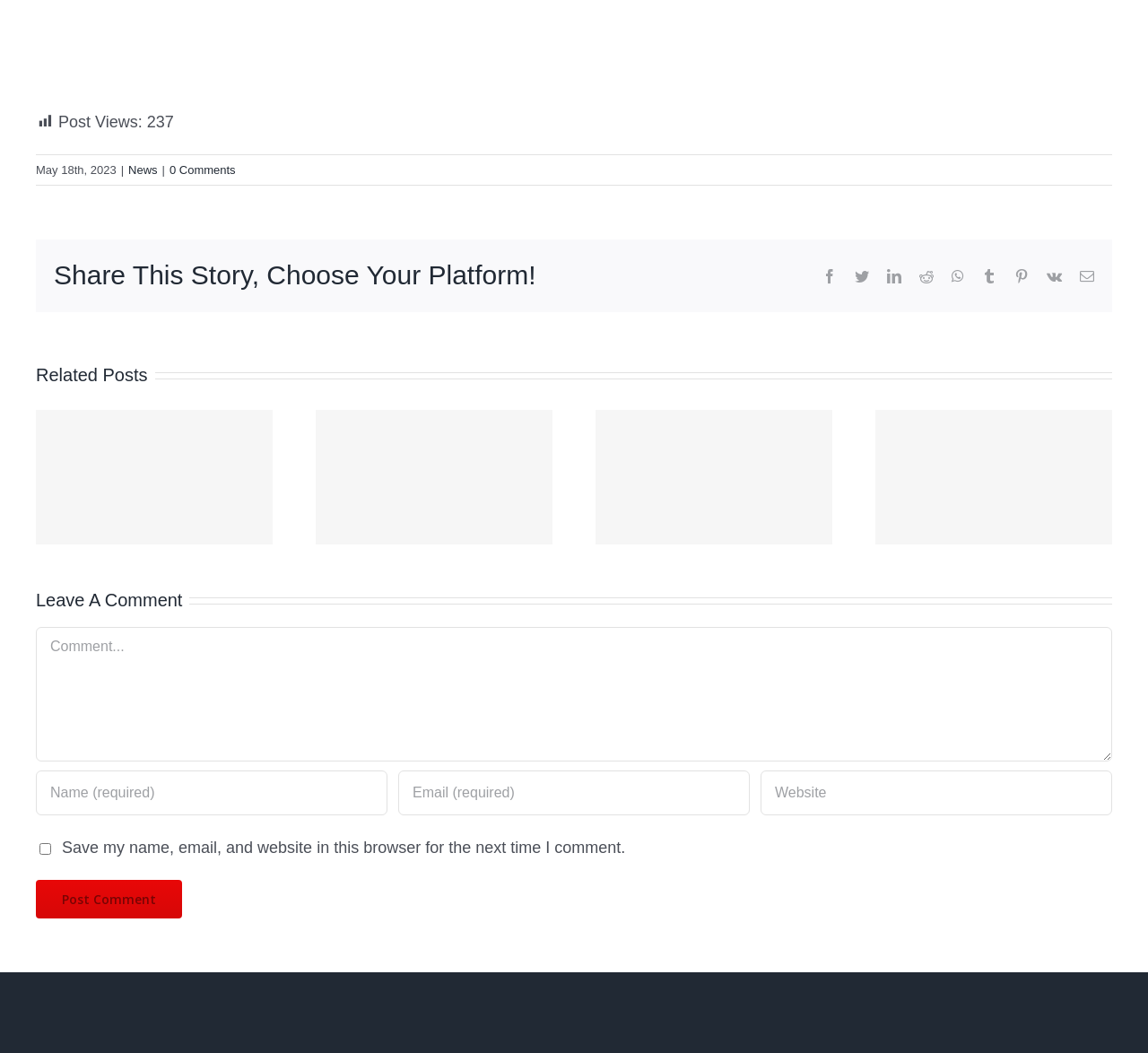Given the element description CRA Tax Audit, identify the bounding box coordinates for the UI element on the webpage screenshot. The format should be (top-left x, top-left y, bottom-right x, bottom-right y), with values between 0 and 1.

None